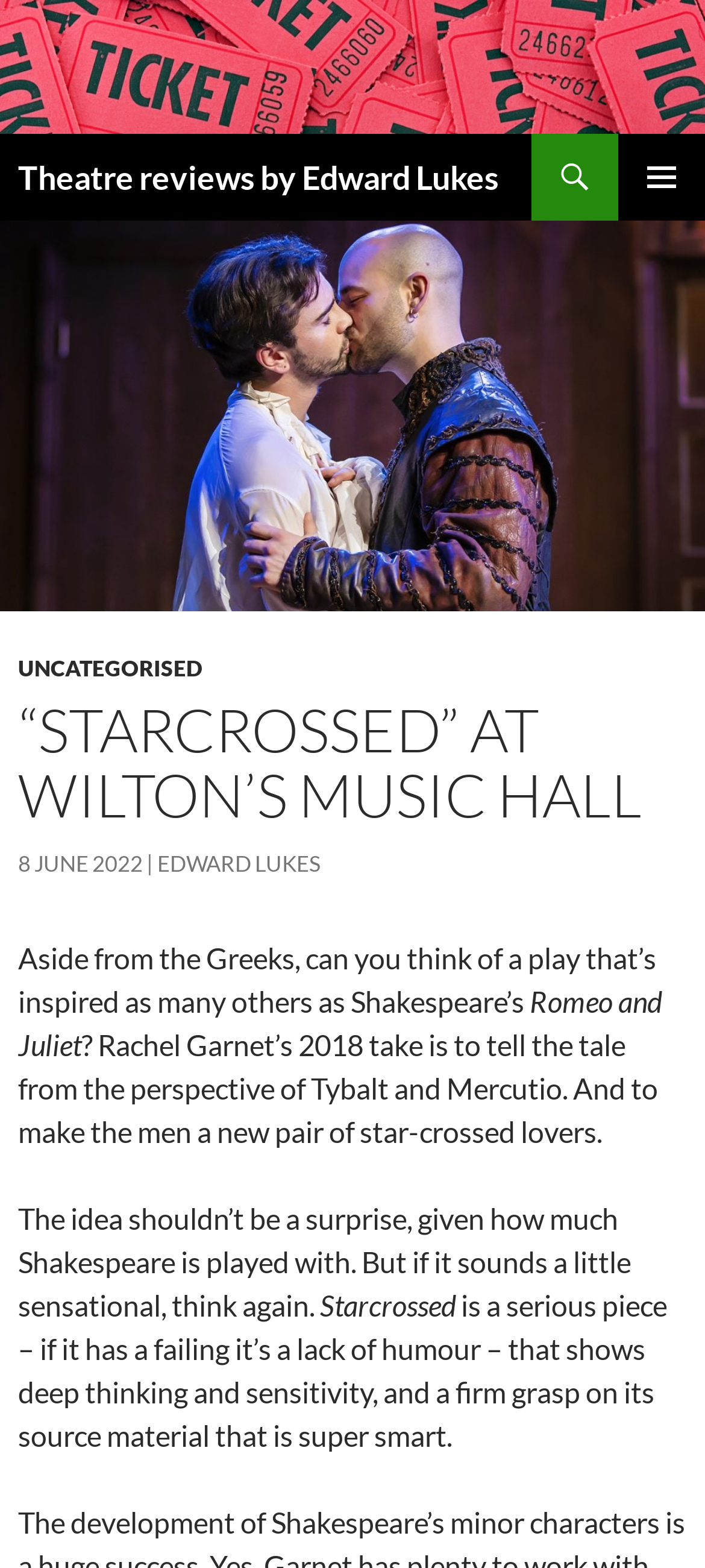Answer briefly with one word or phrase:
What is the inspiration for the play Starcrossed?

Shakespeare's Romeo and Juliet